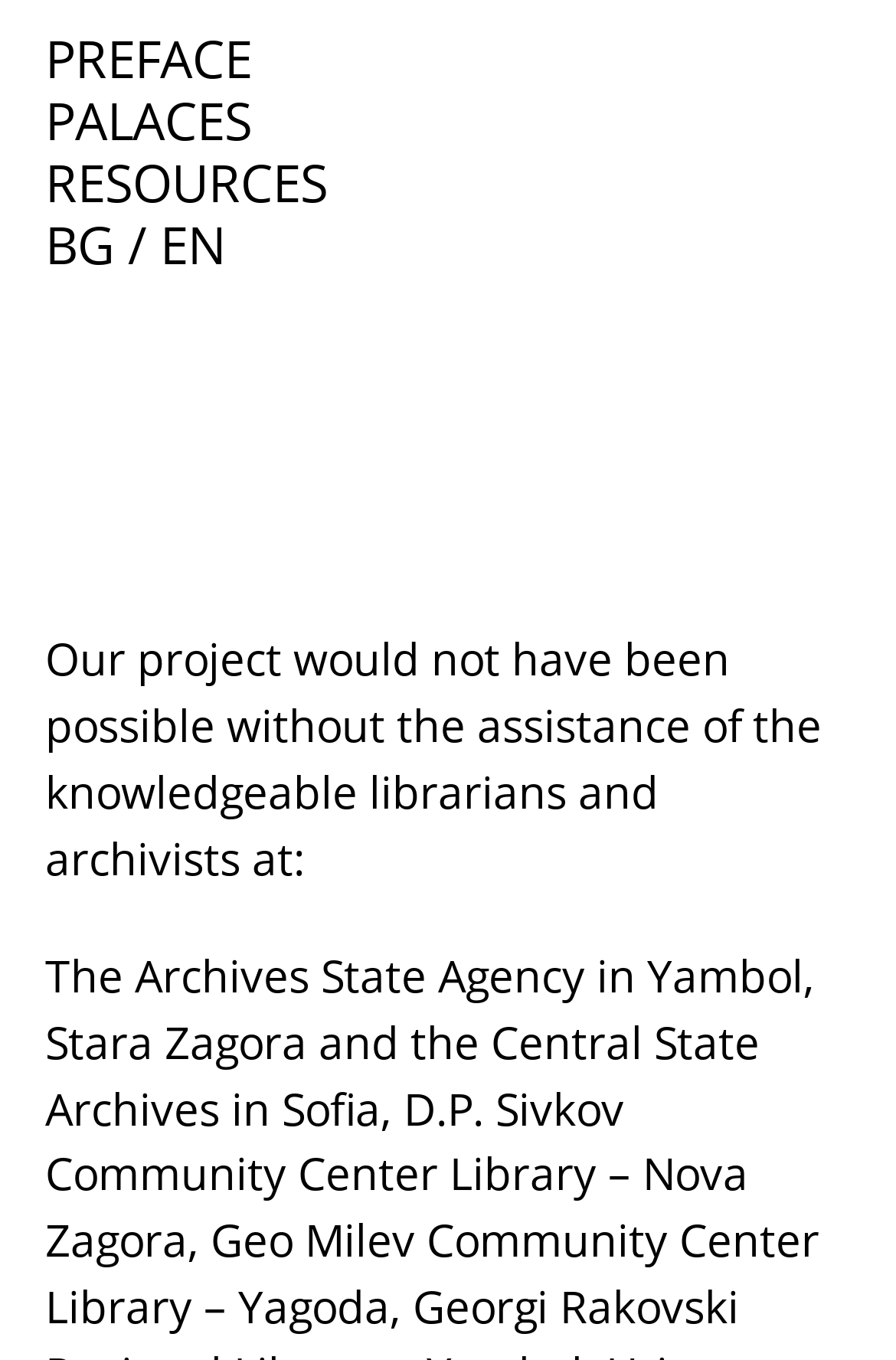Give a short answer using one word or phrase for the question:
What is the position of the link 'RESOURCES'?

Third